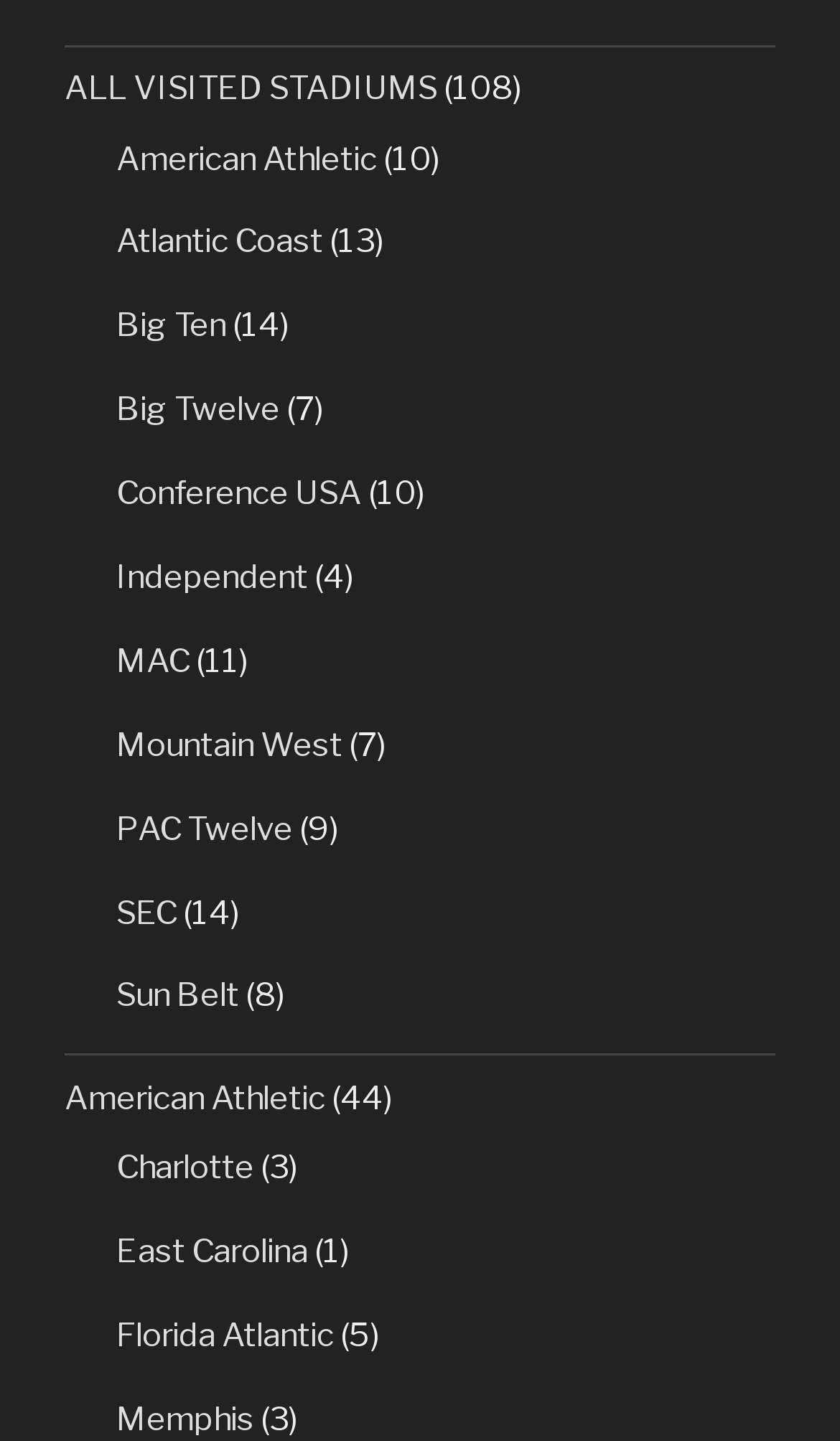Pinpoint the bounding box coordinates of the clickable element needed to complete the instruction: "Click on ALL VISITED STADIUMS". The coordinates should be provided as four float numbers between 0 and 1: [left, top, right, bottom].

[0.077, 0.048, 0.521, 0.075]